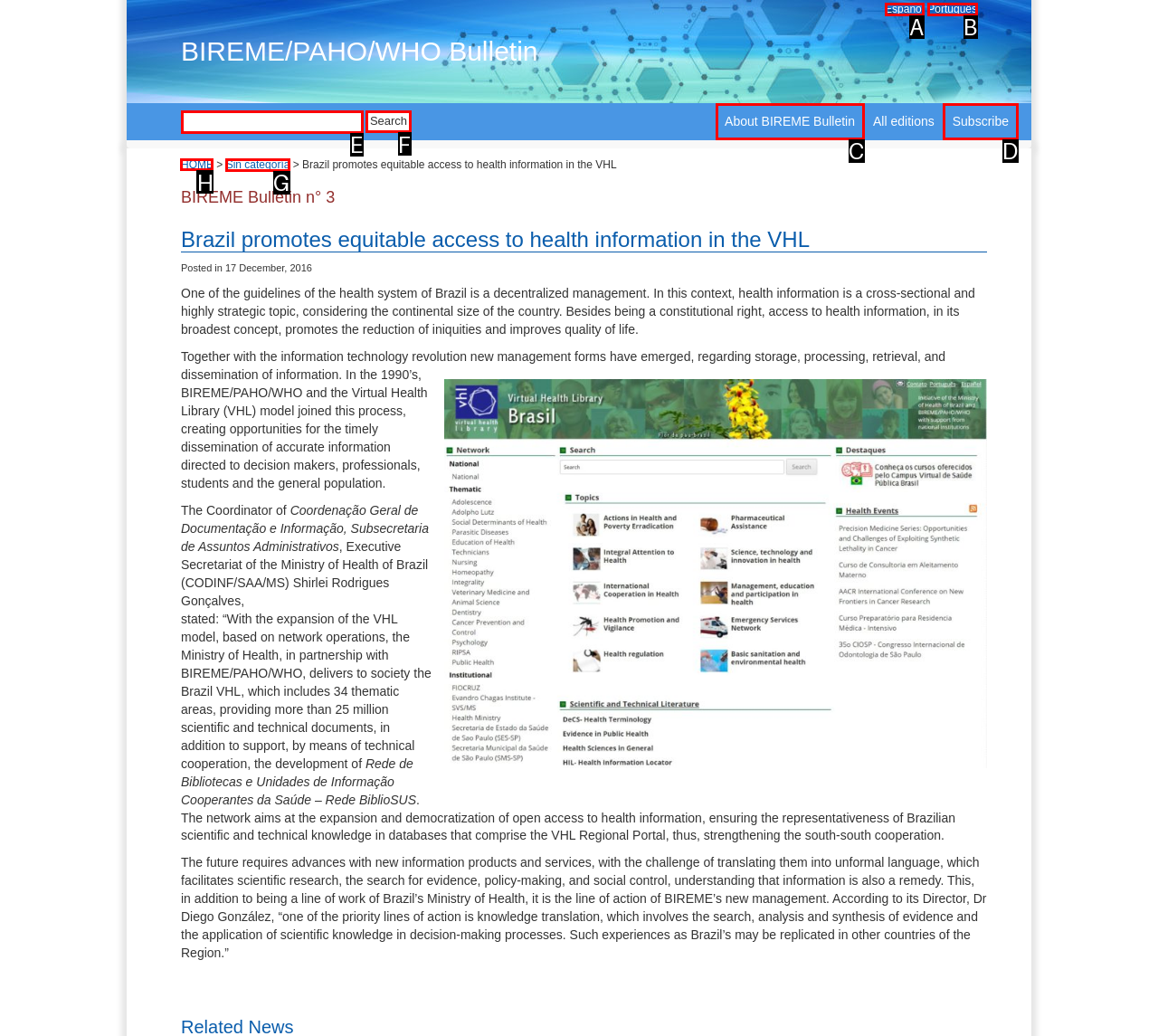Find the option you need to click to complete the following instruction: Go to the home page
Answer with the corresponding letter from the choices given directly.

H